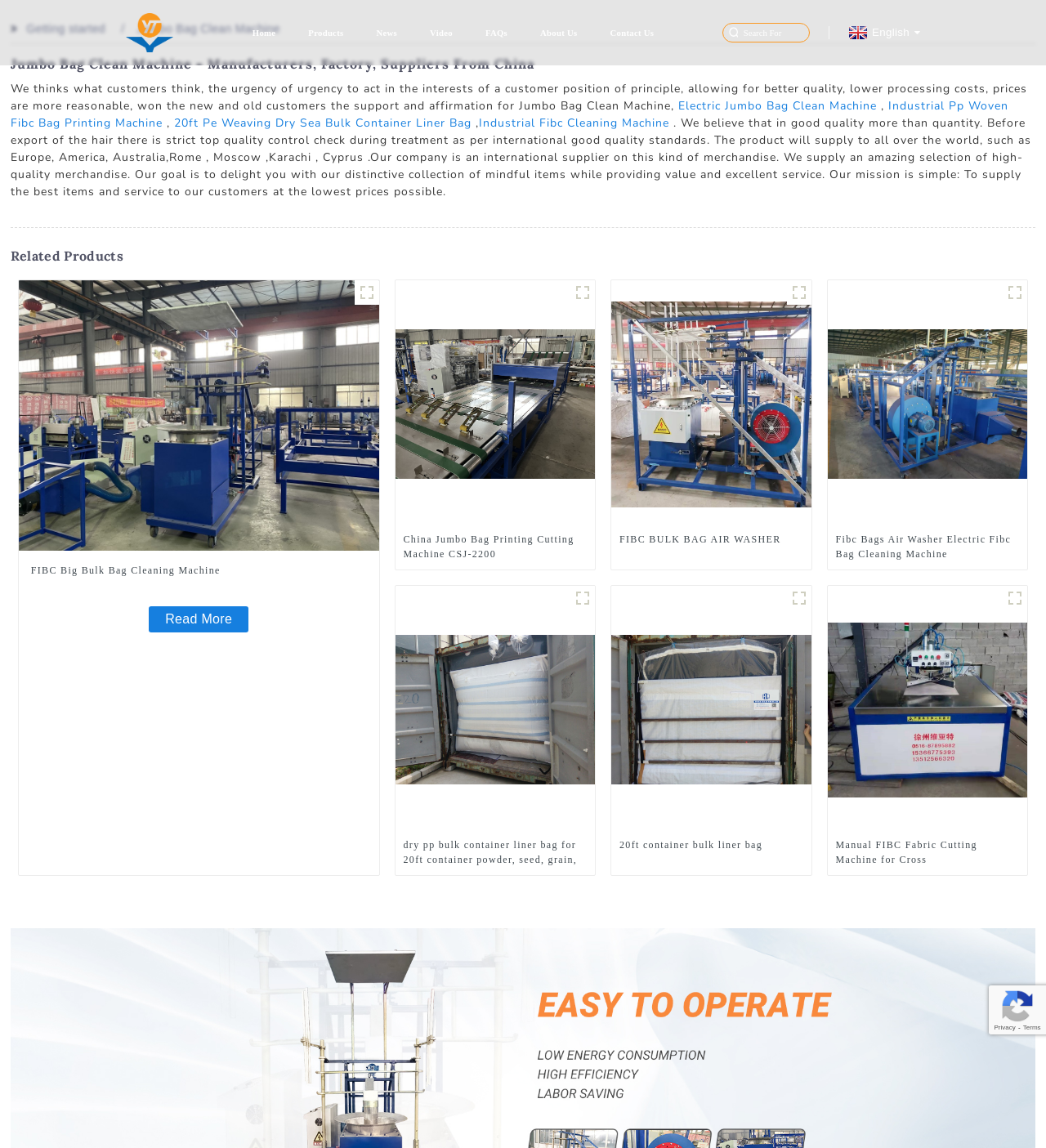Show the bounding box coordinates for the HTML element as described: "Electric Jumbo Bag Clean Machine".

[0.648, 0.086, 0.838, 0.099]